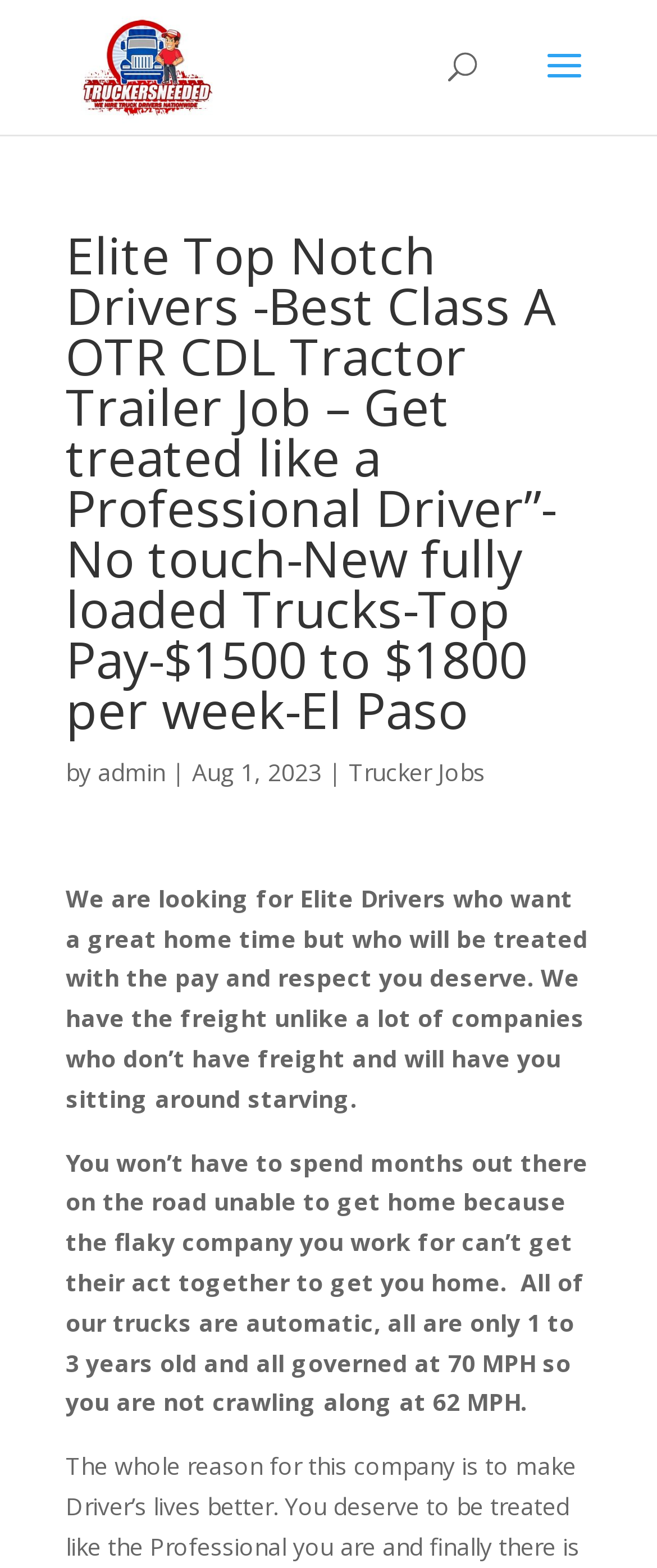Locate the UI element described by offpage seo in the provided webpage screenshot. Return the bounding box coordinates in the format (top-left x, top-left y, bottom-right x, bottom-right y), ensuring all values are between 0 and 1.

None